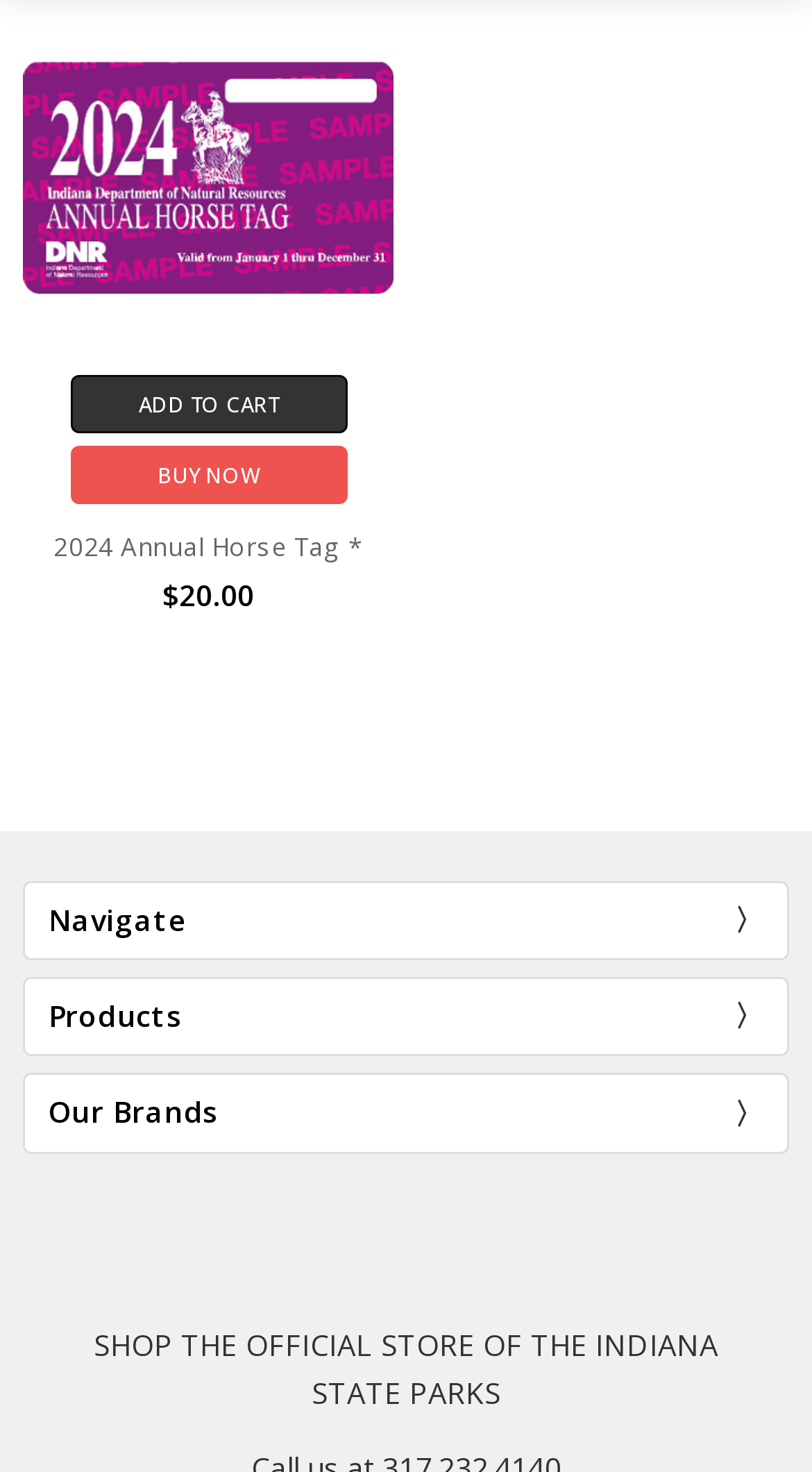What is the price of the 2024 Annual Horse Tag? Based on the screenshot, please respond with a single word or phrase.

$20.00